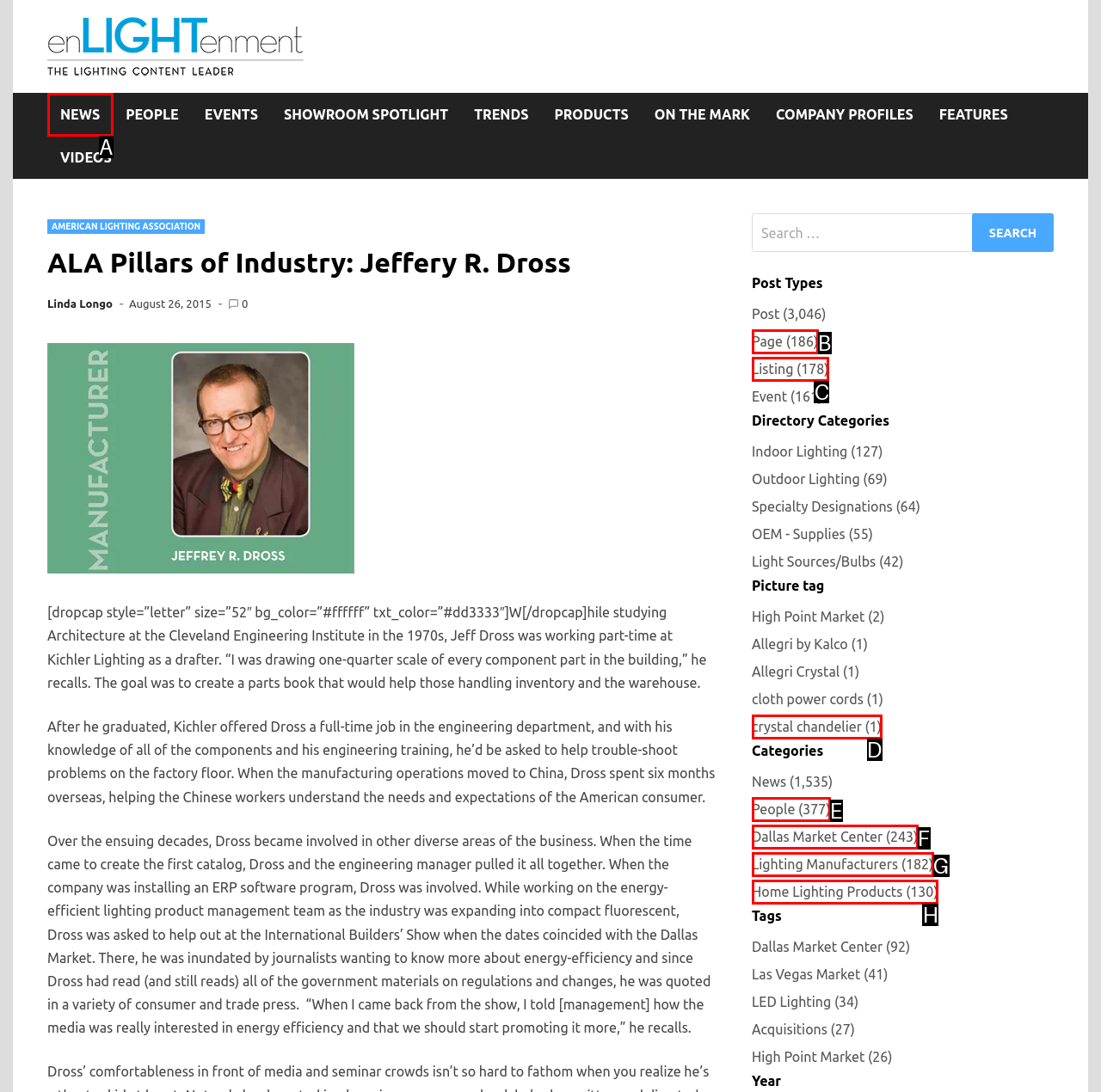From the given options, choose the HTML element that aligns with the description: Dallas Market Center (243). Respond with the letter of the selected element.

F